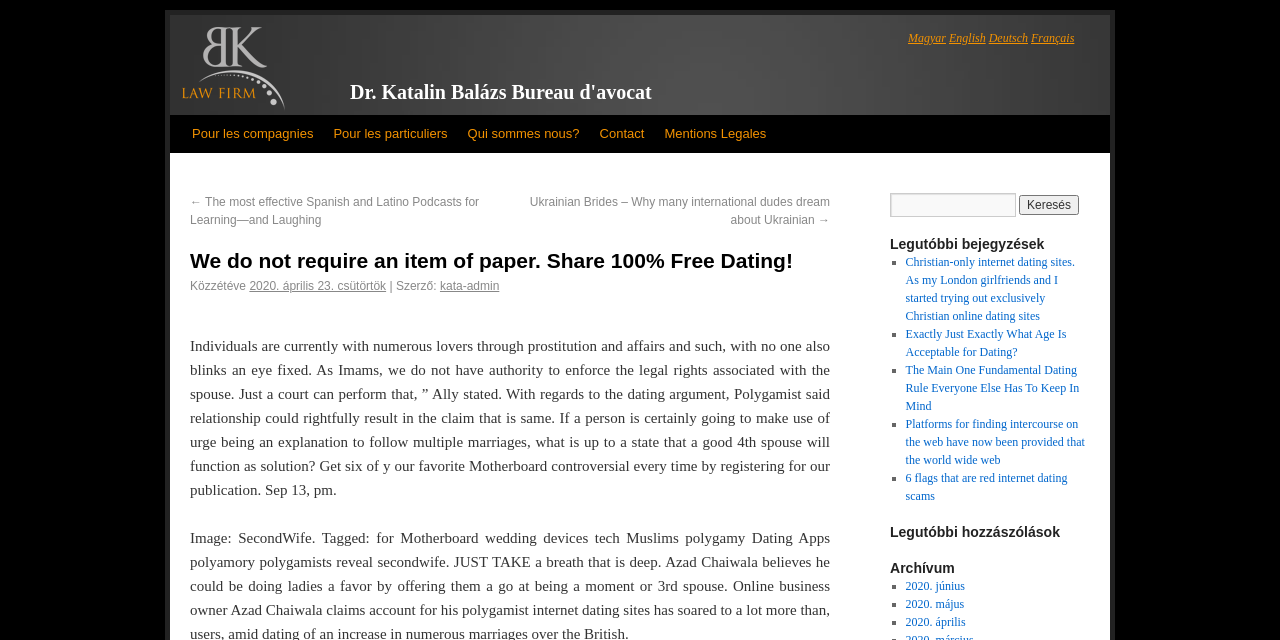What language options are available?
Please respond to the question thoroughly and include all relevant details.

I found the language options by looking at the top part of the webpage, where there are four links with the text 'Magyar', 'English', 'Deutsch', and 'Français'. These links are likely to be language options, allowing users to switch the language of the webpage.